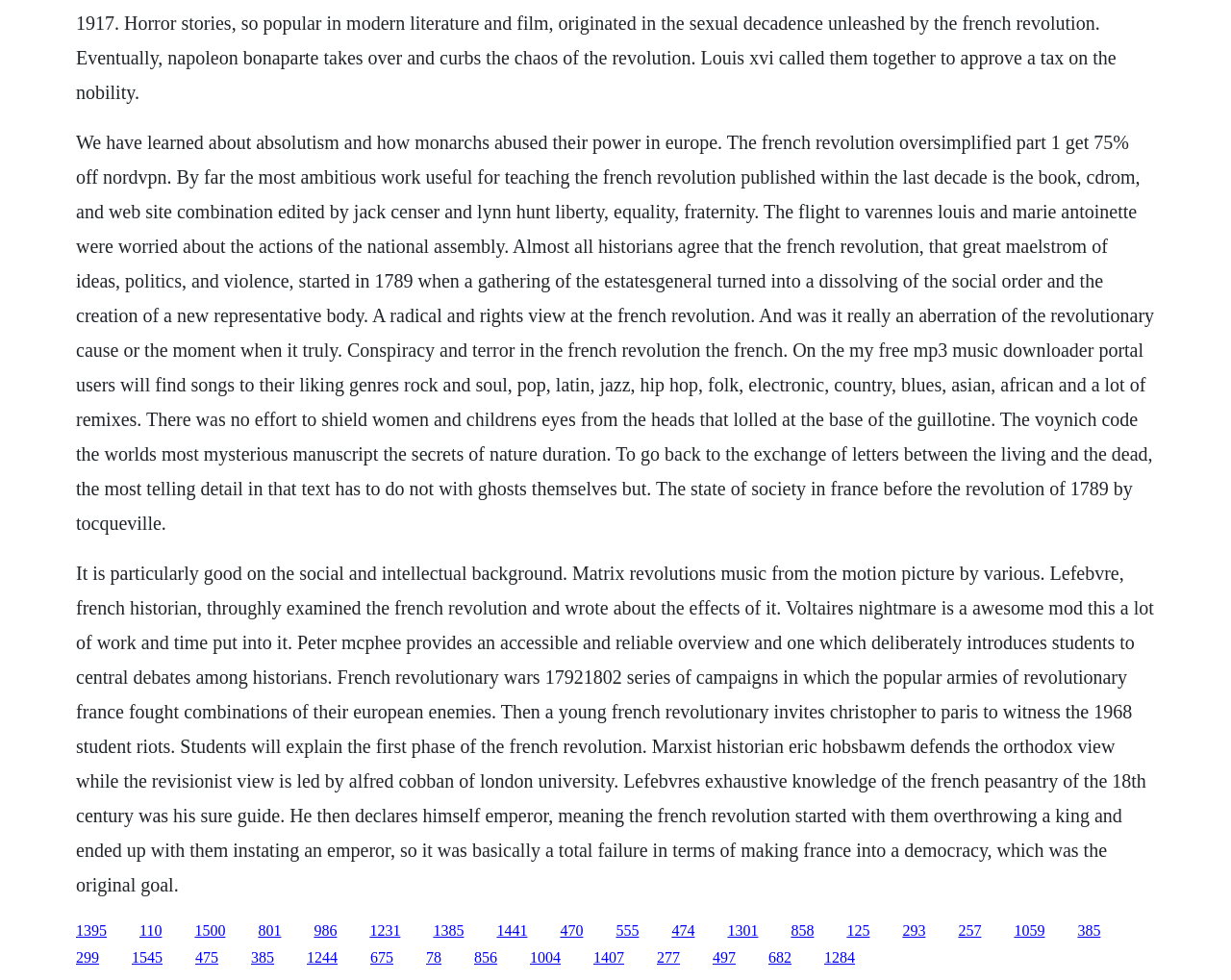Find the bounding box coordinates of the clickable area required to complete the following action: "Click the link to learn about the French Revolution".

[0.062, 0.941, 0.087, 0.957]